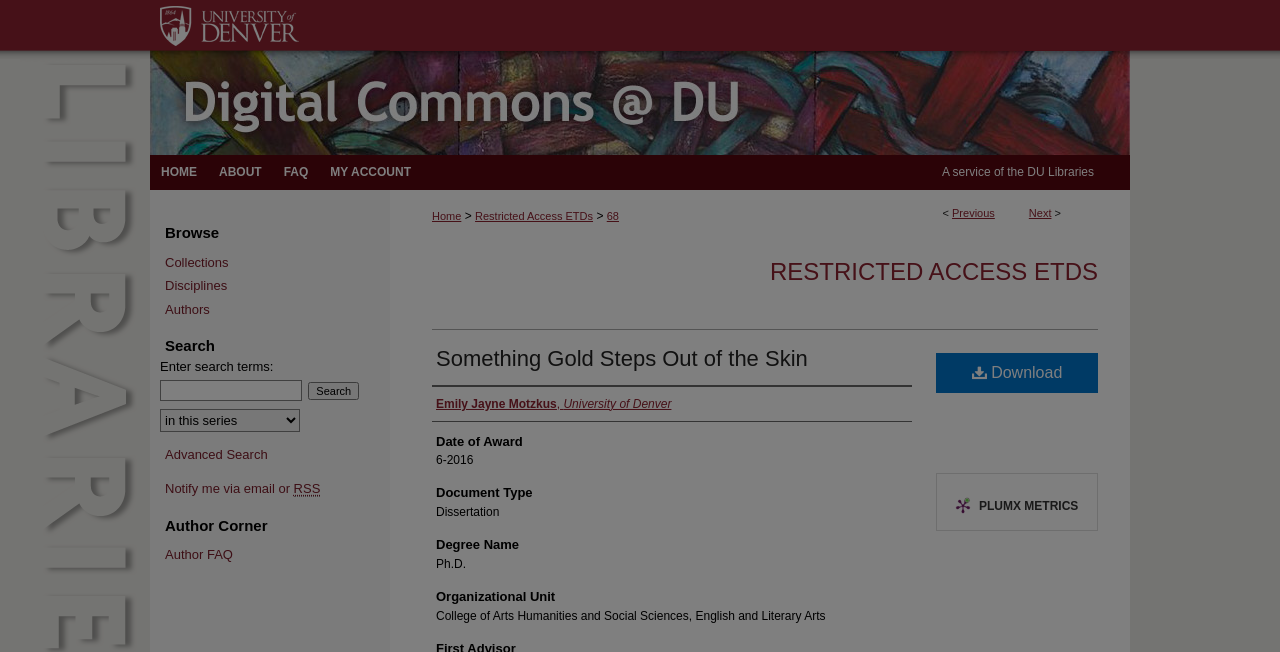Using floating point numbers between 0 and 1, provide the bounding box coordinates in the format (top-left x, top-left y, bottom-right x, bottom-right y). Locate the UI element described here: Thank you!

None